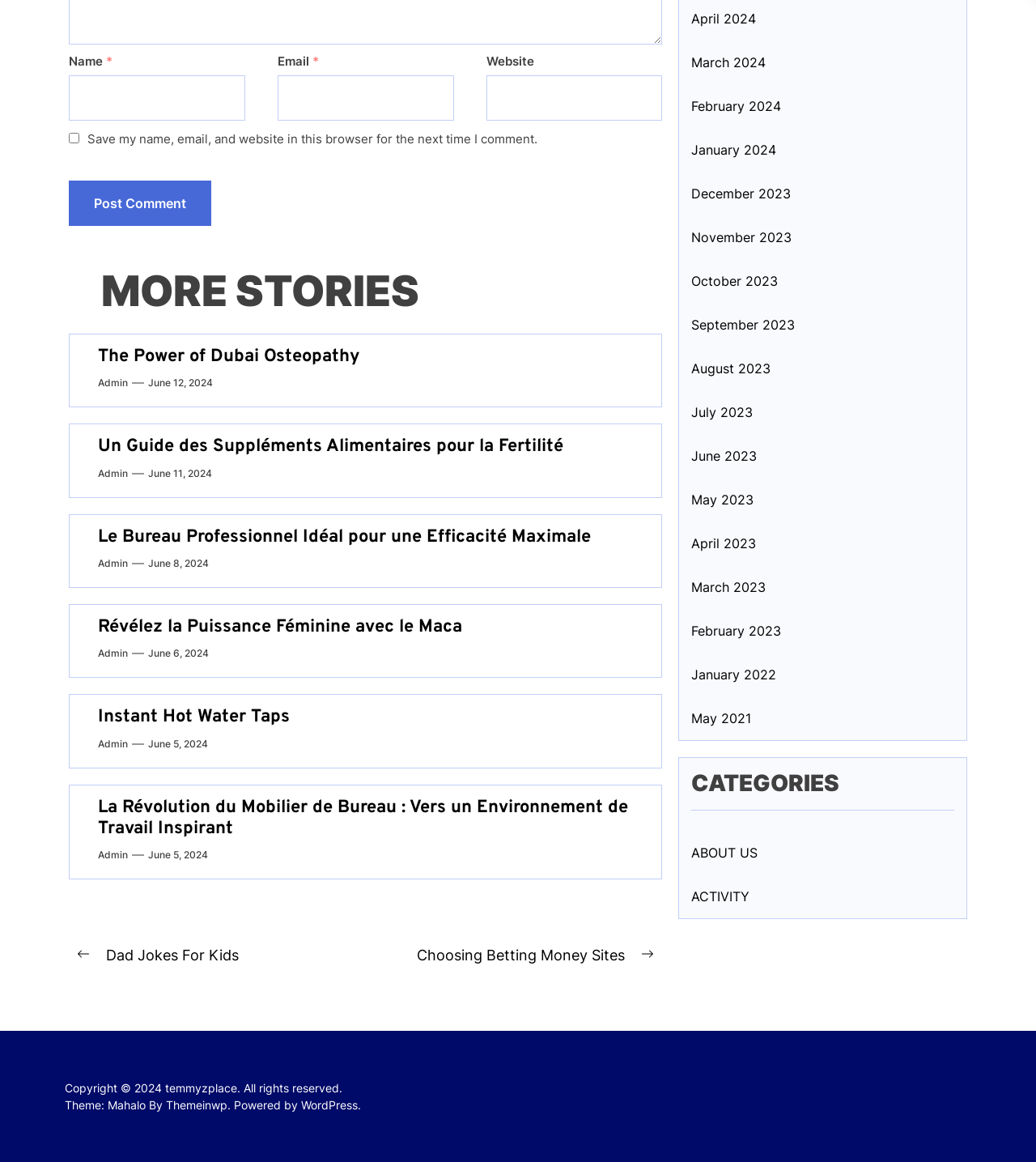Respond with a single word or phrase for the following question: 
What is the copyright year?

2024